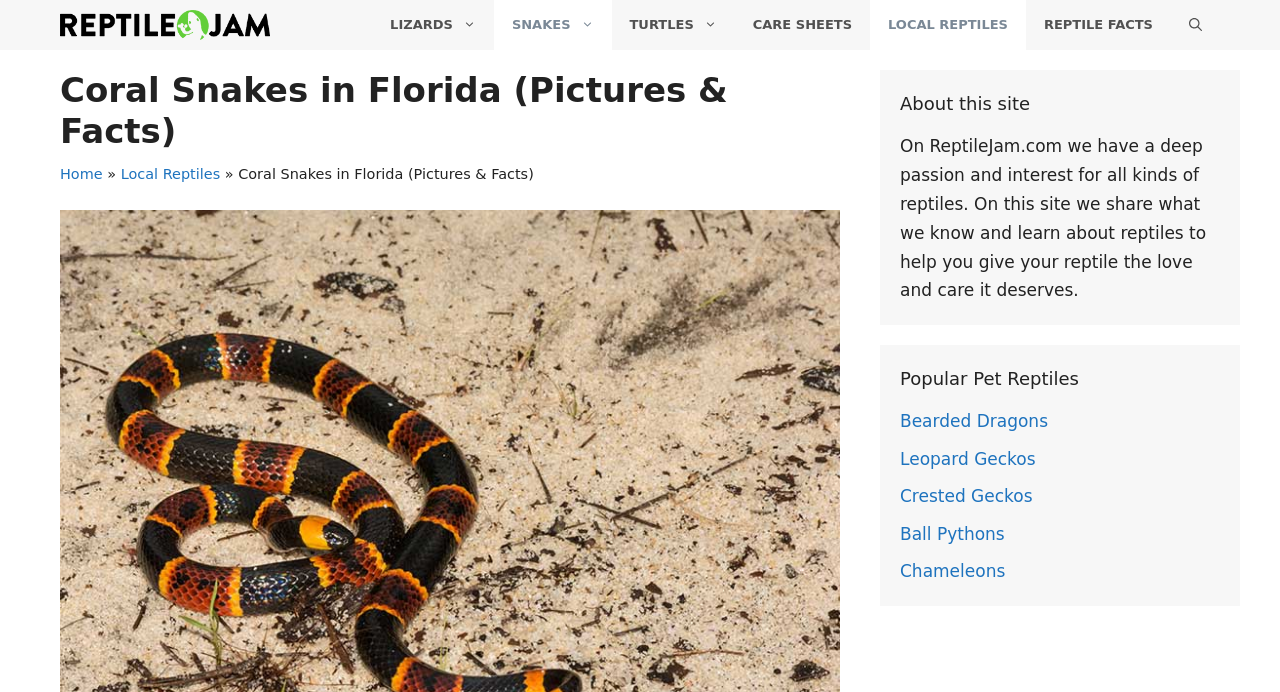Determine the bounding box coordinates of the area to click in order to meet this instruction: "learn about local reptiles".

[0.094, 0.239, 0.172, 0.262]